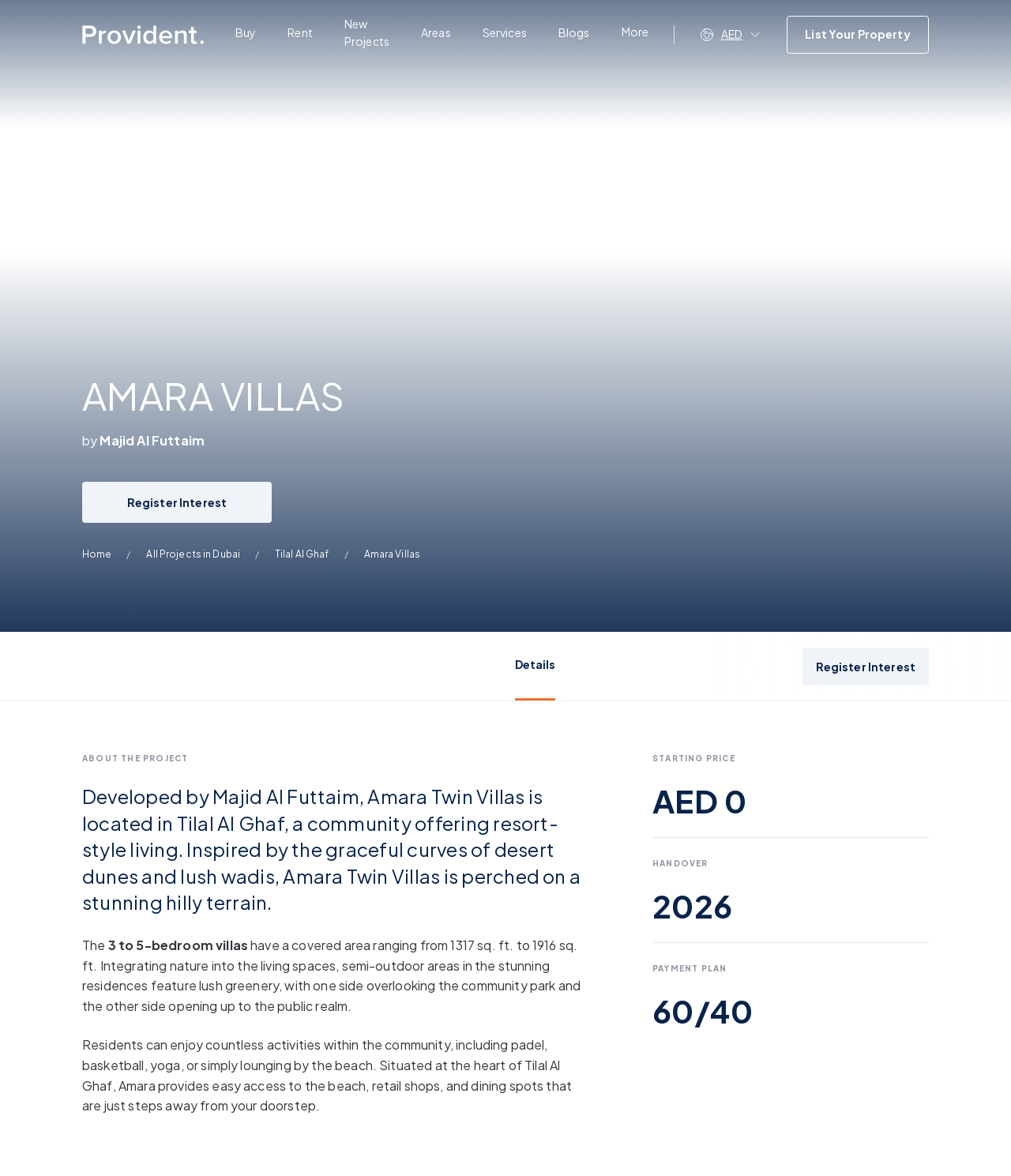Please identify the bounding box coordinates of the clickable element to fulfill the following instruction: "Click on the 'Buy' link". The coordinates should be four float numbers between 0 and 1, i.e., [left, top, right, bottom].

[0.233, 0.02, 0.253, 0.038]